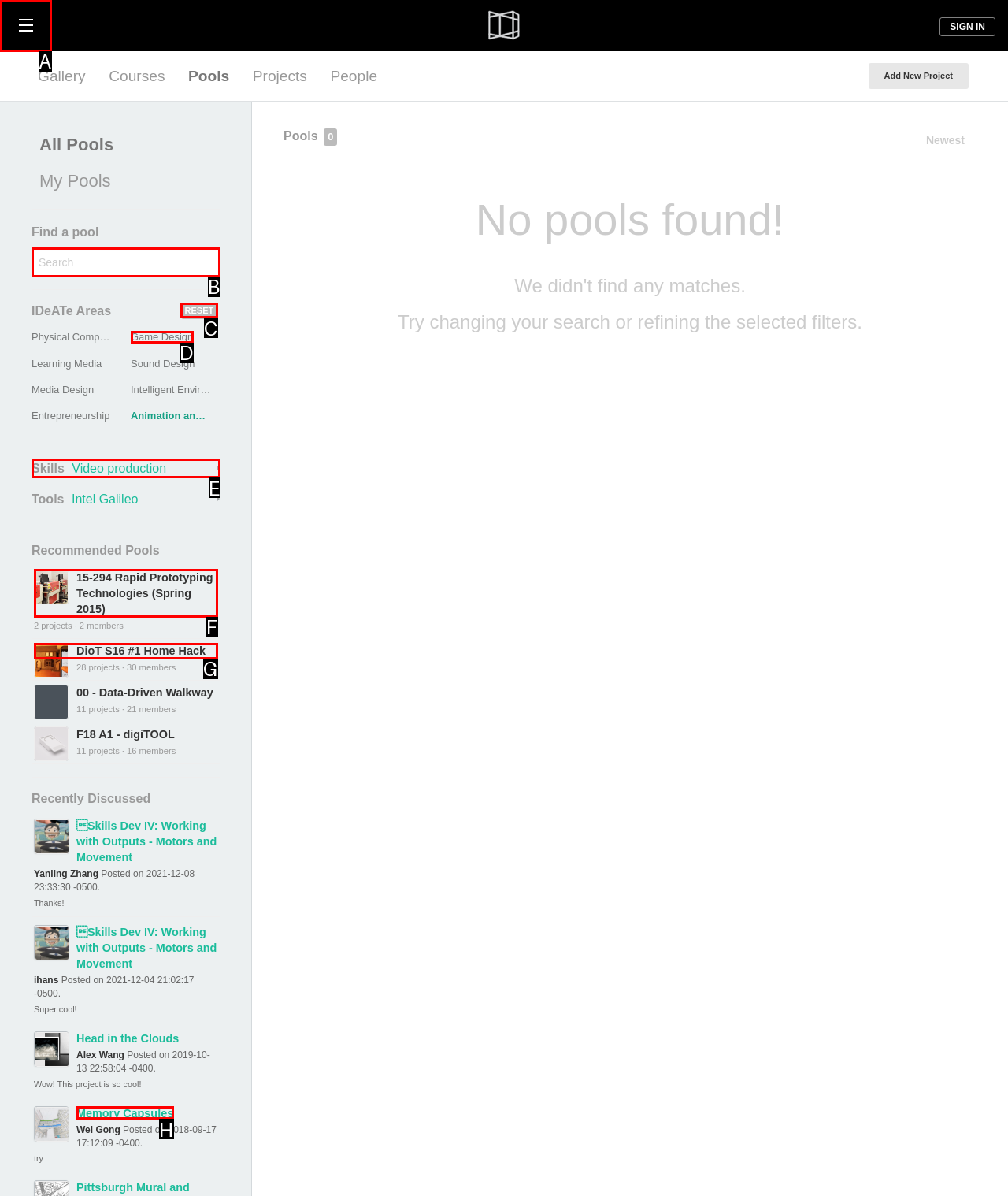Select the HTML element that should be clicked to accomplish the task: Reset search filters Reply with the corresponding letter of the option.

C